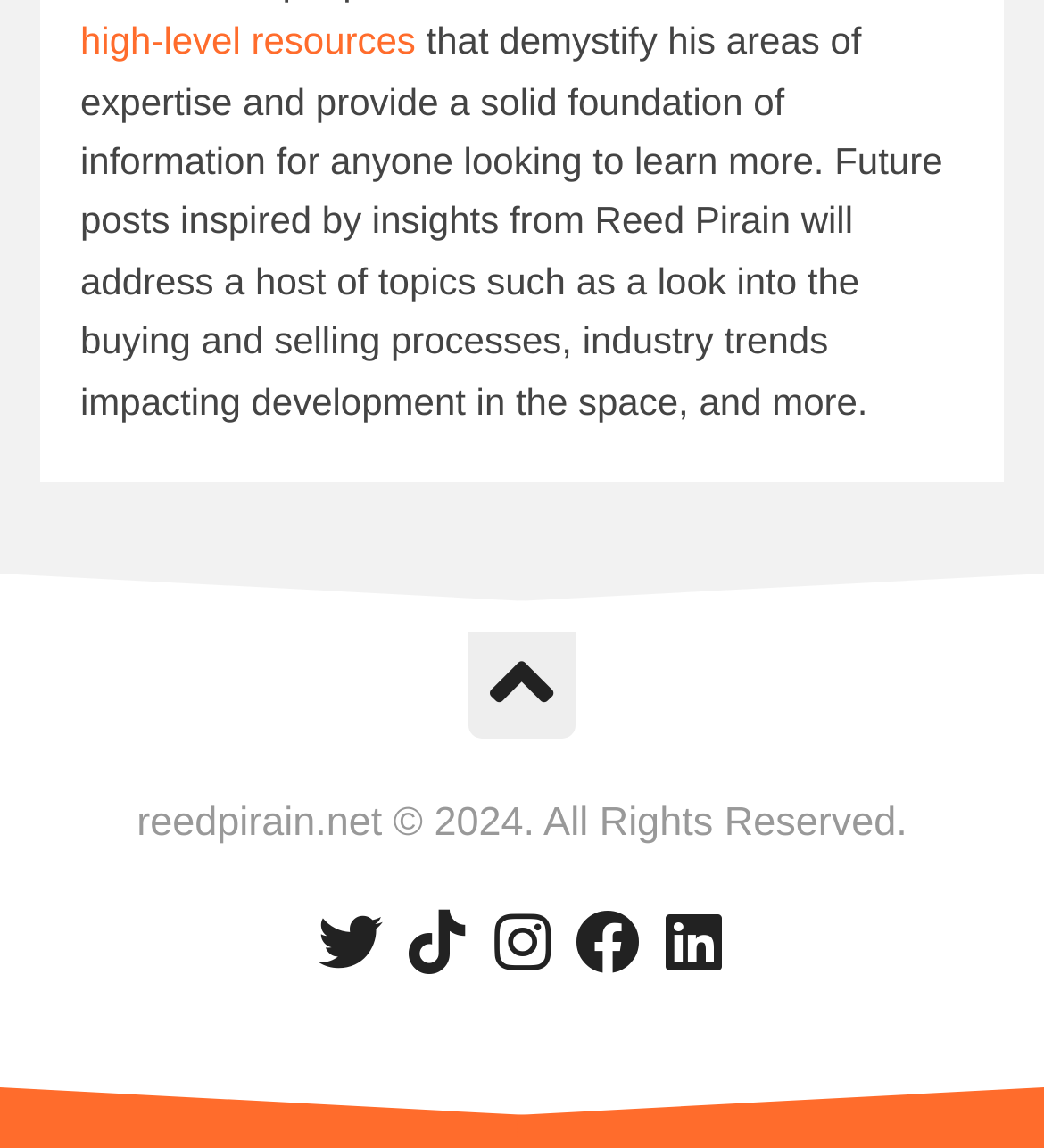What is the topic of the webpage?
Please respond to the question with a detailed and thorough explanation.

Based on the StaticText element with the text 'that demystify his areas of expertise and provide a solid foundation of information for anyone looking to learn more.', it can be inferred that the webpage is about Reed Pirain and his areas of expertise.